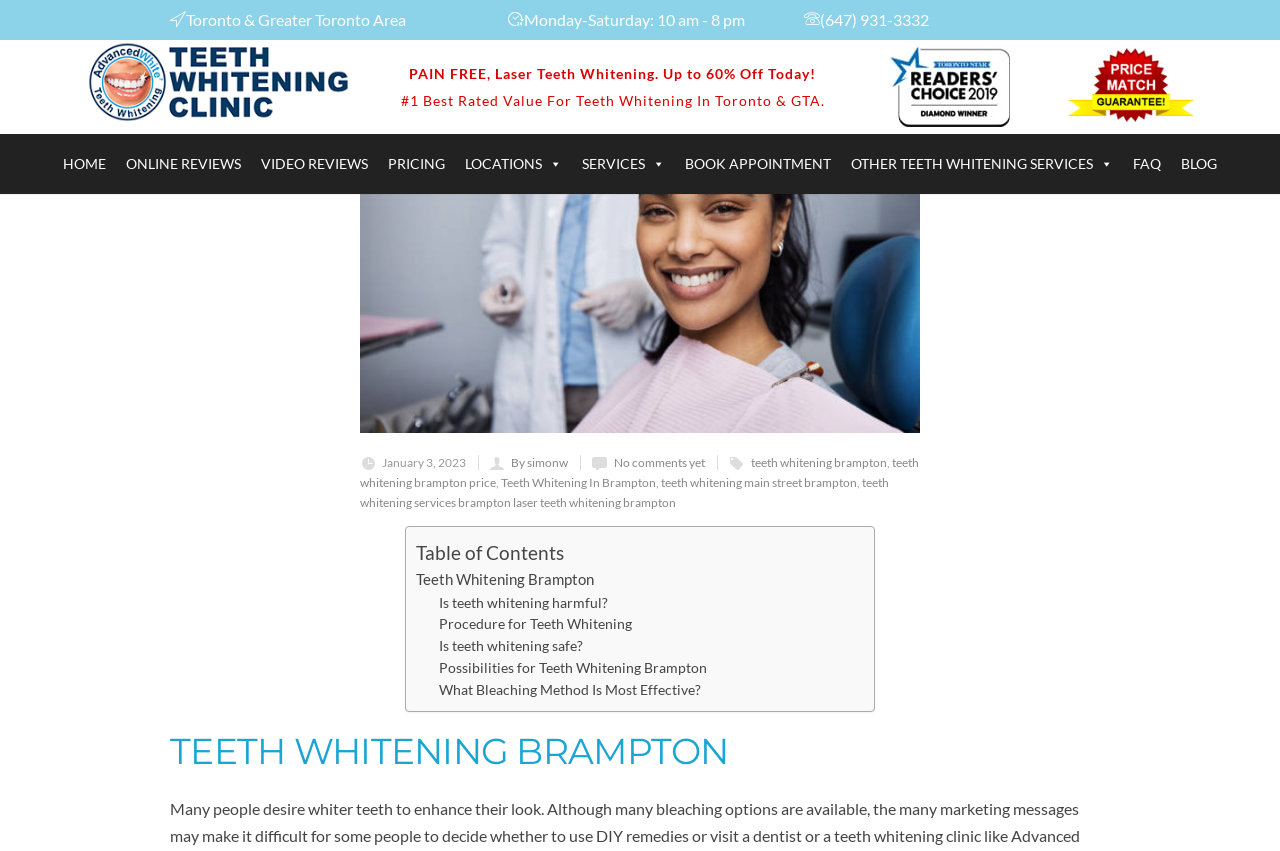Summarize the webpage with a detailed and informative caption.

This webpage is about a professional teeth whitening clinic in Brampton, with a focus on providing safe and pain-free services. At the top of the page, there is a header section with contact information, including a phone number, business hours, and social media links. Below this, there is a prominent image of teeth whitening services in Toronto, Brampton, Richmond Hill, and Markham.

The main content area is divided into sections, with headings and subheadings. The first section highlights the clinic's services, including laser teeth whitening, with a special offer of $149 to $179 for a full 1-hour teeth whitening session. This section also features two images, one of which appears to be a before-and-after comparison.

The next section has a navigation menu with links to various pages, including Home, Online Reviews, Video Reviews, Pricing, Locations, Services, Book Appointment, and FAQ. Below this, there is a section with a heading "TEETH WHITENING BRAMPTON" and a series of links to related articles, including "Is teeth whitening harmful?", "Procedure for Teeth Whitening", and "What Bleaching Method Is Most Effective?".

On the right side of the page, there is a table of contents with links to different sections of the article. The article itself appears to be a blog post, with a date and author listed at the top. The content is divided into sections with headings and subheadings, and includes links to related topics and services offered by the clinic.

Overall, the webpage is well-organized and easy to navigate, with a clear focus on promoting the clinic's teeth whitening services and providing information to potential customers.